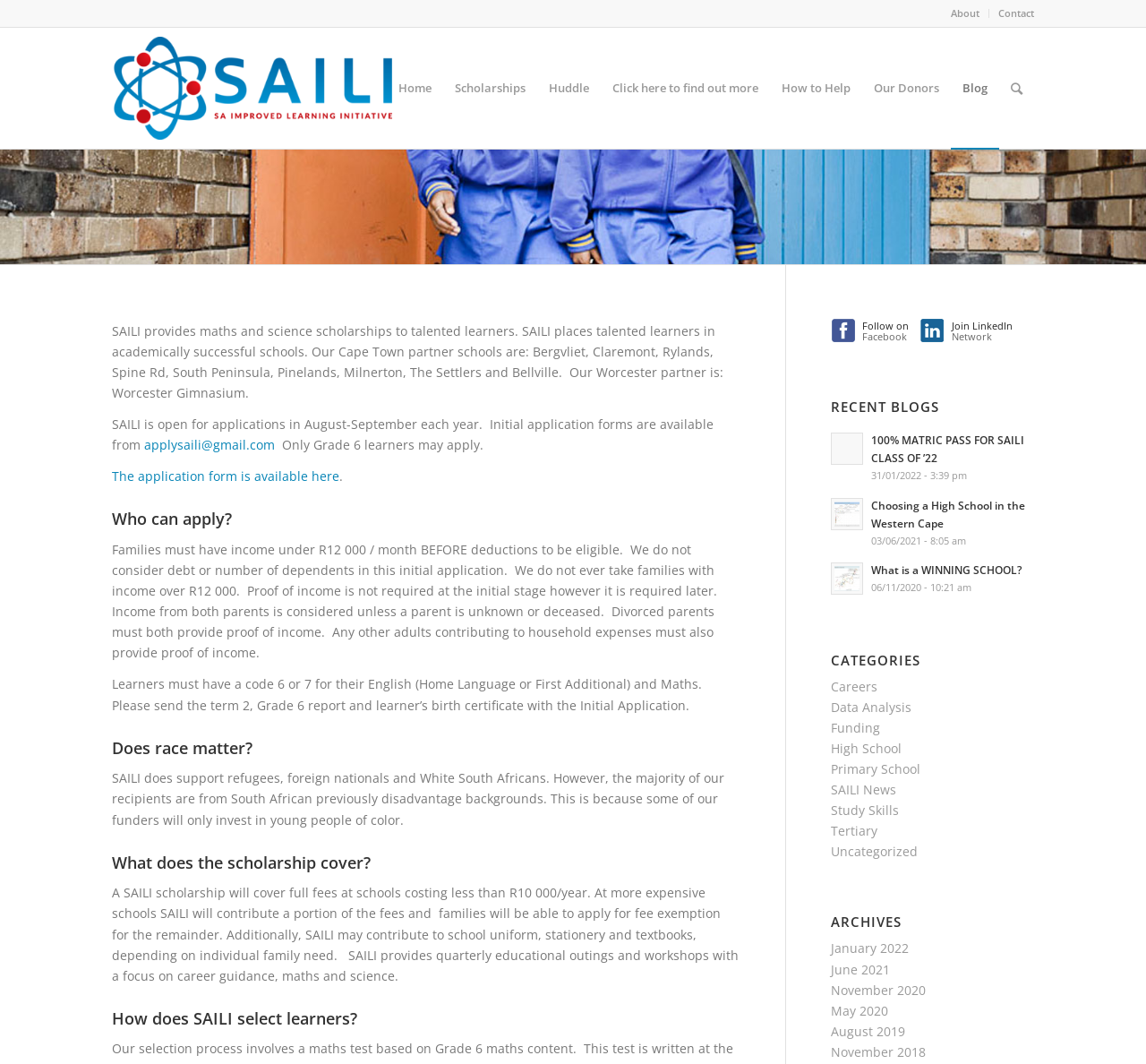Locate the UI element described by Our Donors in the provided webpage screenshot. Return the bounding box coordinates in the format (top-left x, top-left y, bottom-right x, bottom-right y), ensuring all values are between 0 and 1.

[0.752, 0.026, 0.83, 0.14]